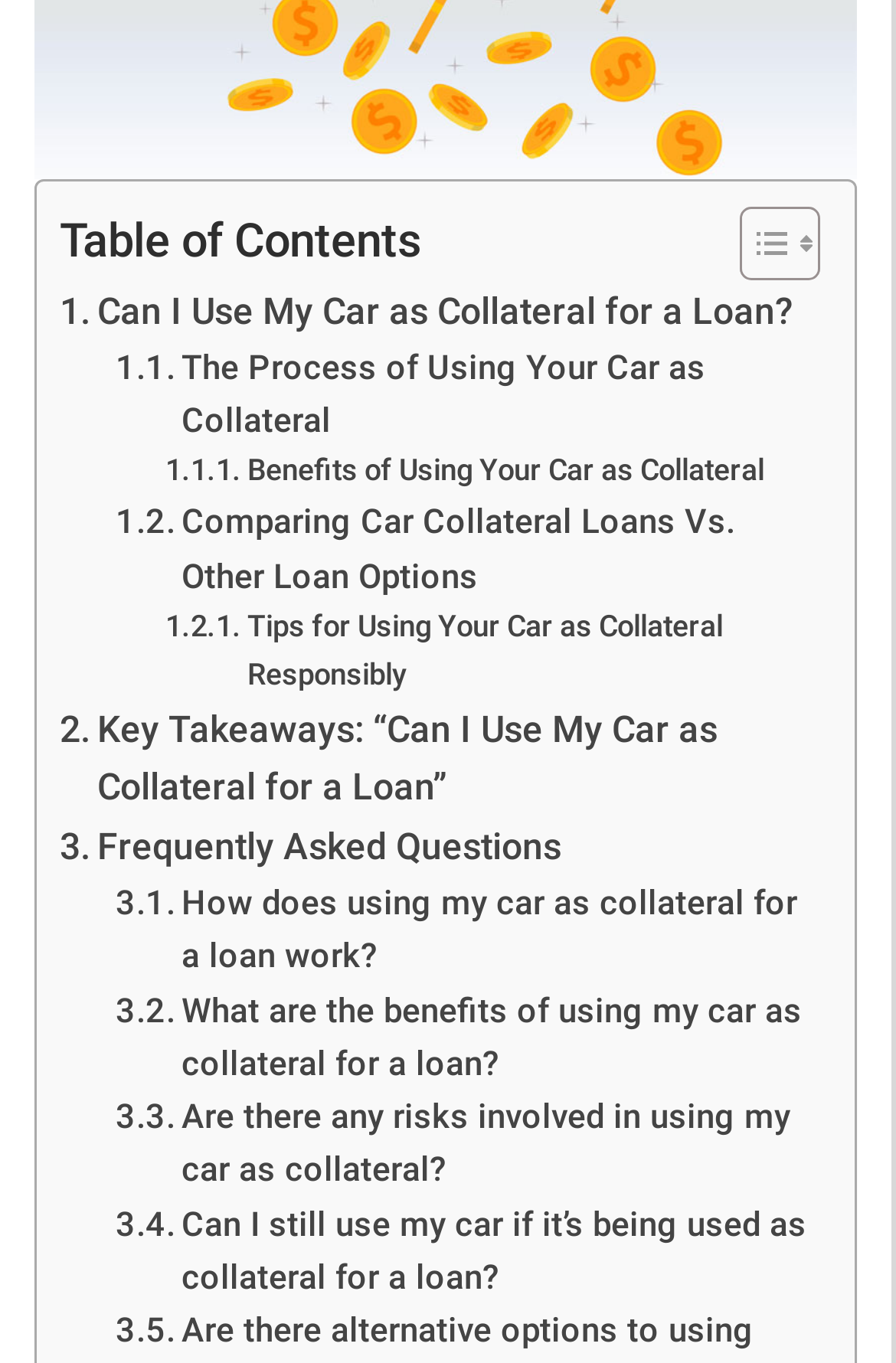Using the description "Toggle", locate and provide the bounding box of the UI element.

[0.787, 0.15, 0.903, 0.207]